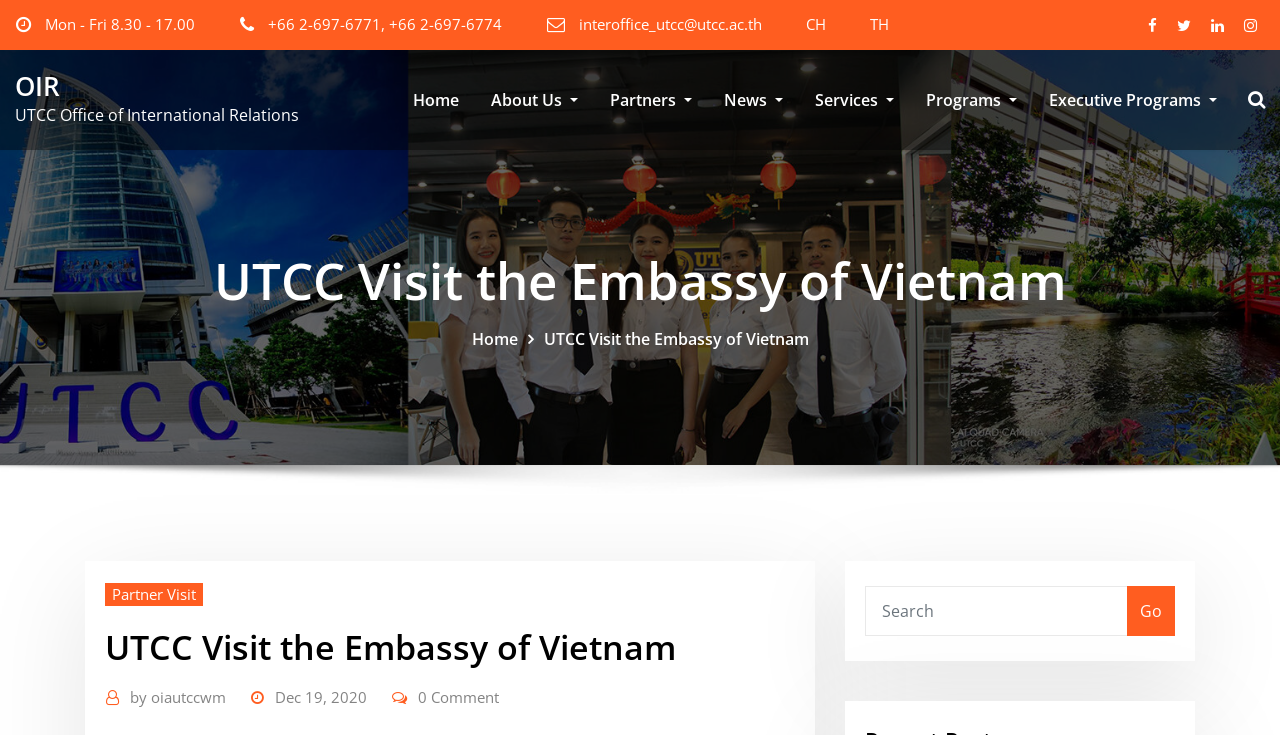Determine the bounding box for the UI element that matches this description: "parent_node: Go name="s" placeholder="Search"".

[0.676, 0.797, 0.881, 0.865]